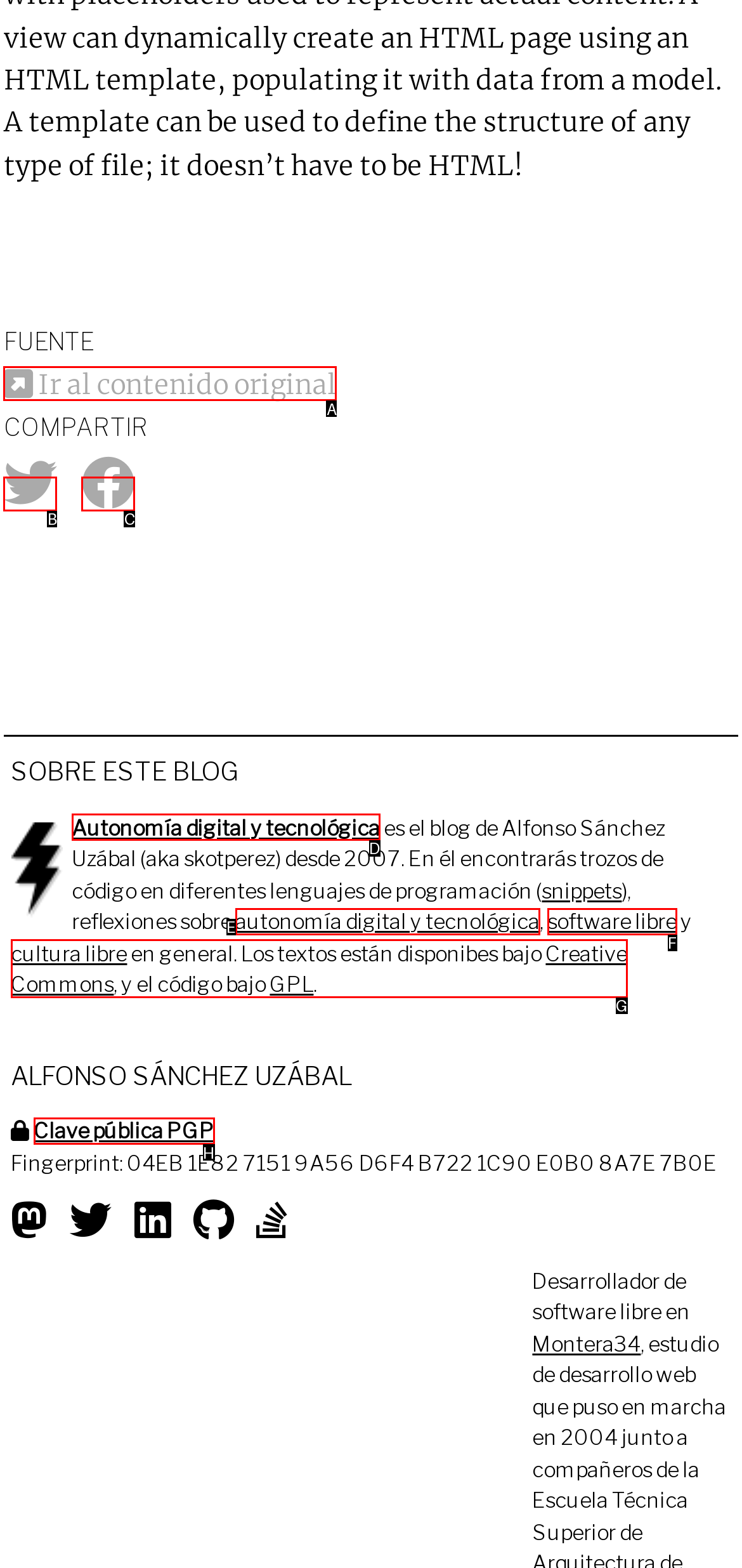Based on the provided element description: Creative Commons, identify the best matching HTML element. Respond with the corresponding letter from the options shown.

G